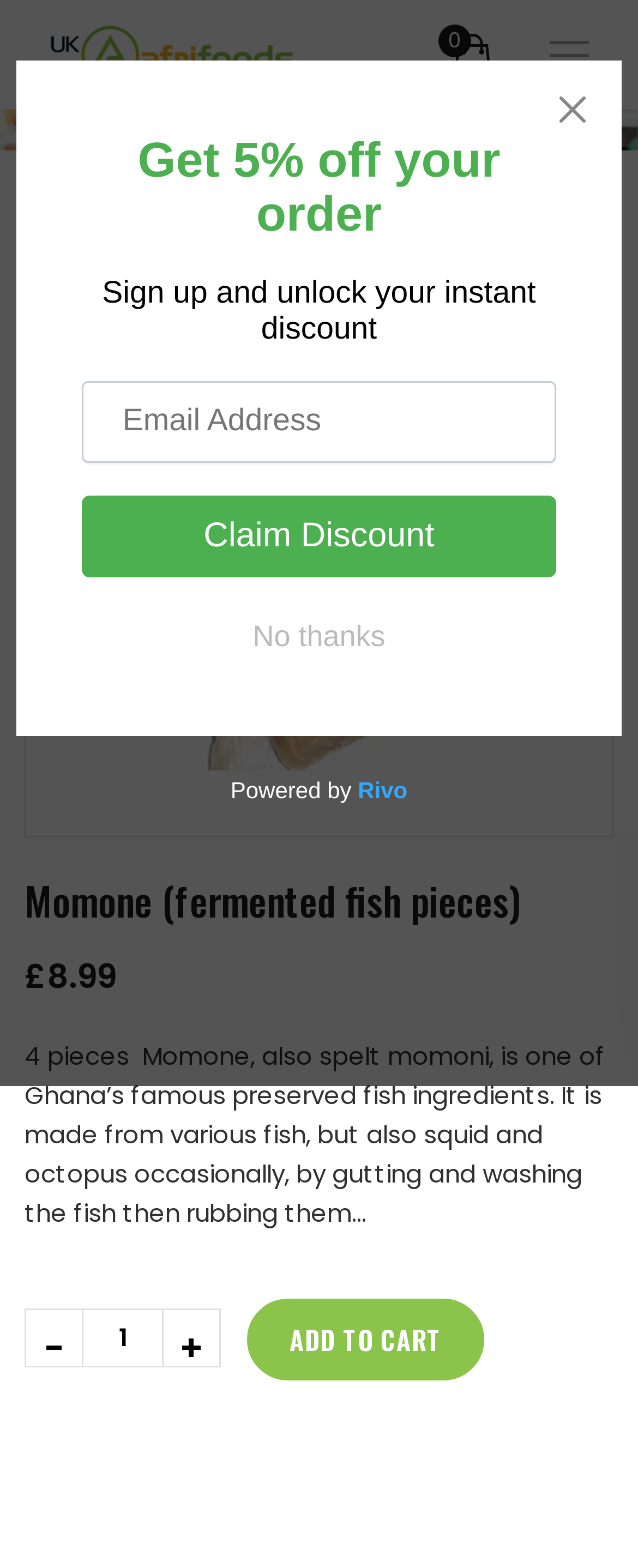What type of fish is used to make Momone?
Using the visual information from the image, give a one-word or short-phrase answer.

Various fish